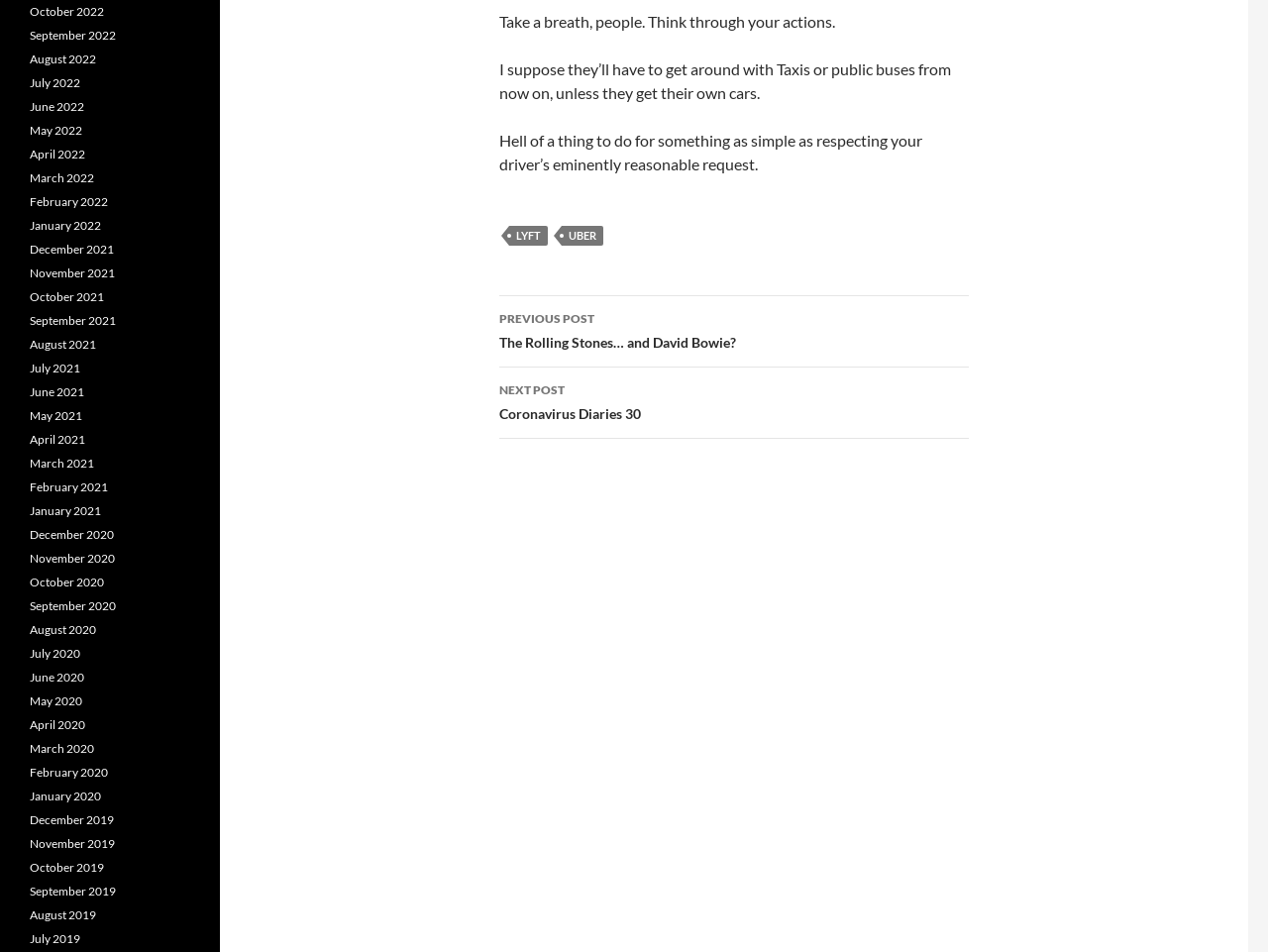Answer briefly with one word or phrase:
How many links are in the footer?

2